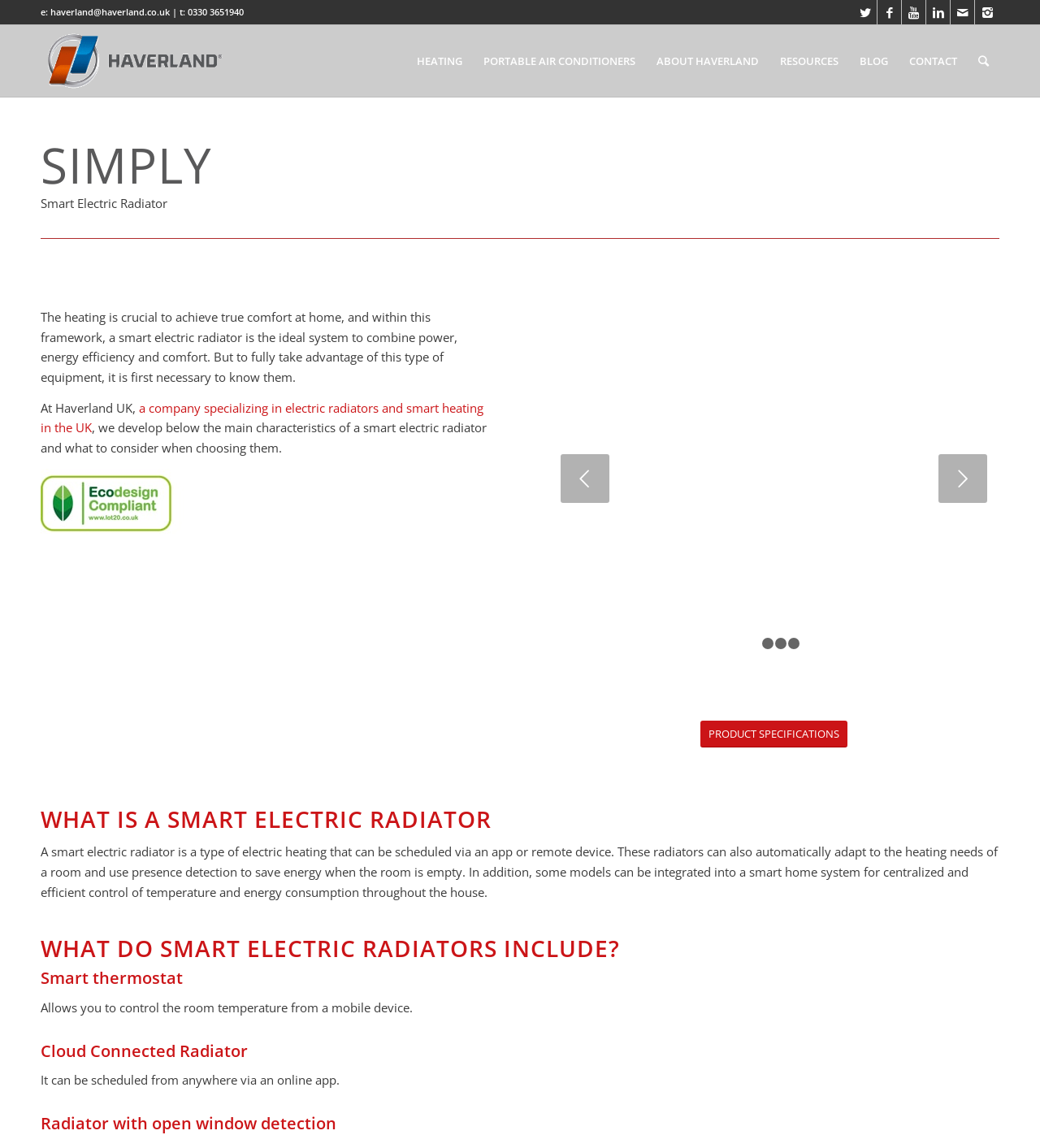Please find the bounding box for the following UI element description. Provide the coordinates in (top-left x, top-left y, bottom-right x, bottom-right y) format, with values between 0 and 1: PORTABLE AIR CONDITIONERS

[0.455, 0.022, 0.621, 0.084]